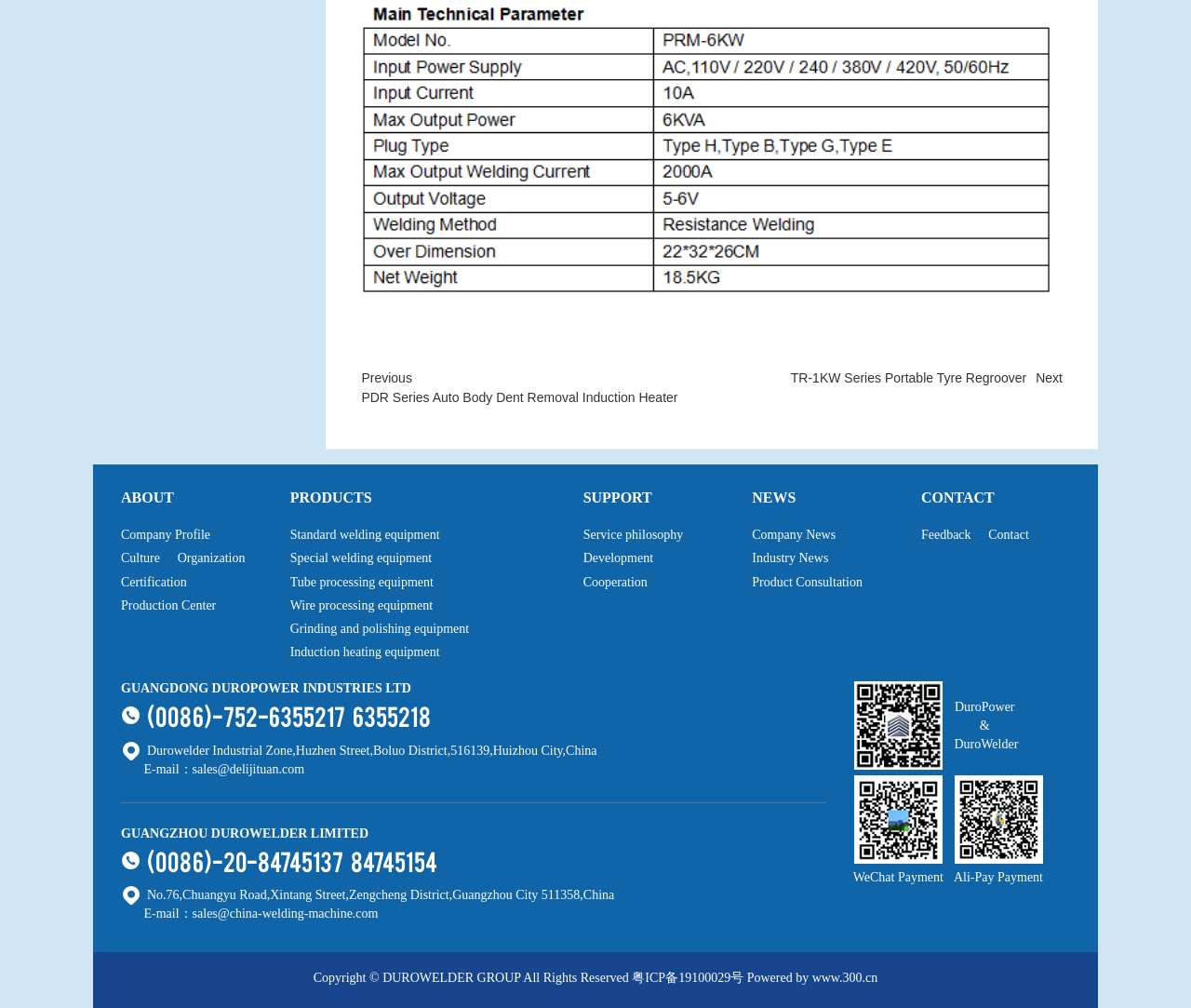How many social media platforms are supported?
Please respond to the question with a detailed and informative answer.

I found the social media platforms by looking at the image elements with the text 'Follow us' and 'WeChat Payment'. There are two social media platforms supported, which are WeChat and another platform represented by the 'Follow us' image.